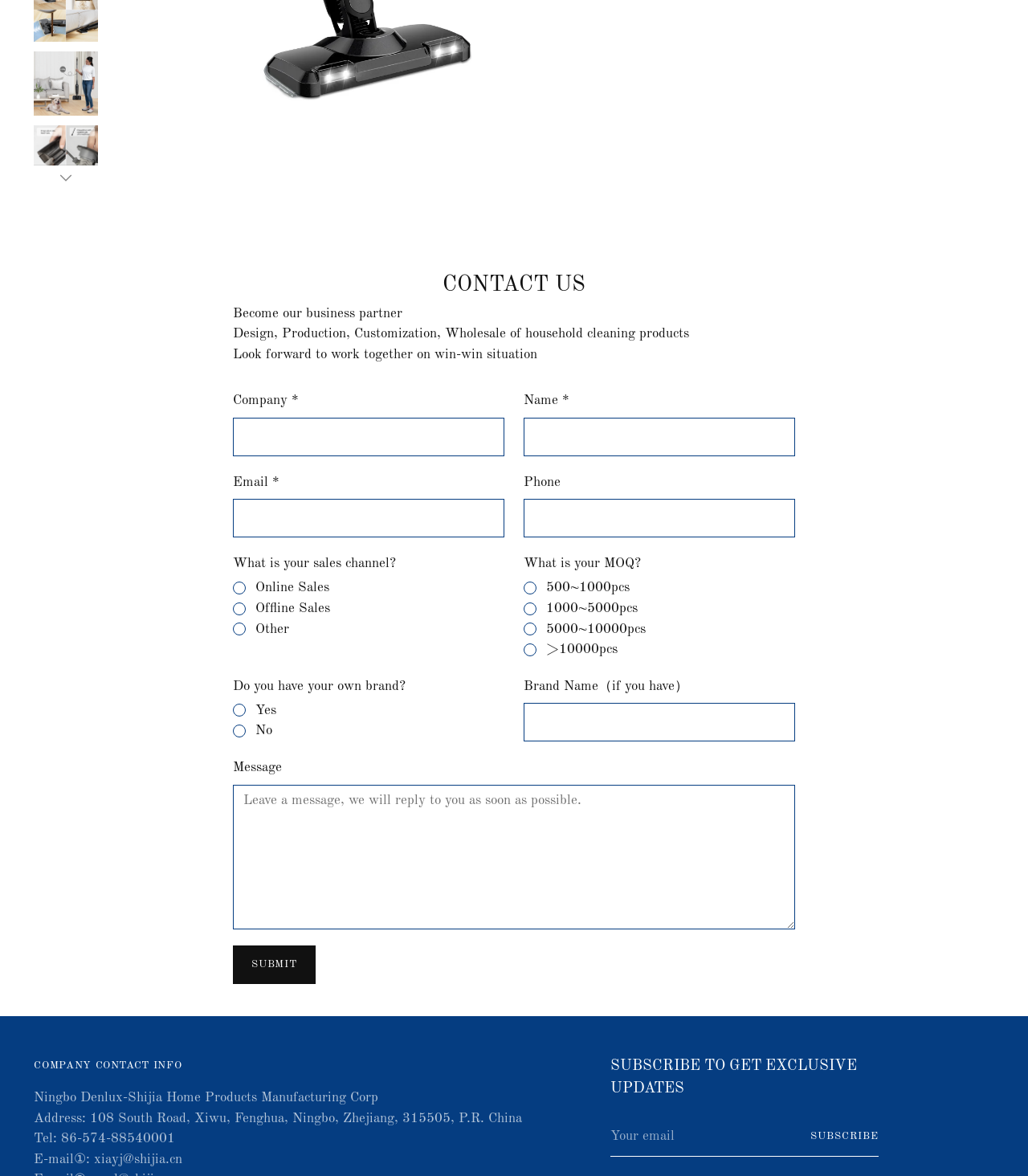What is the purpose of this webpage?
Refer to the image and provide a thorough answer to the question.

Based on the content of the webpage, it appears to be a contact page for a company that manufactures household cleaning products. The page provides a form for users to fill out to become a business partner, and it also displays the company's contact information.